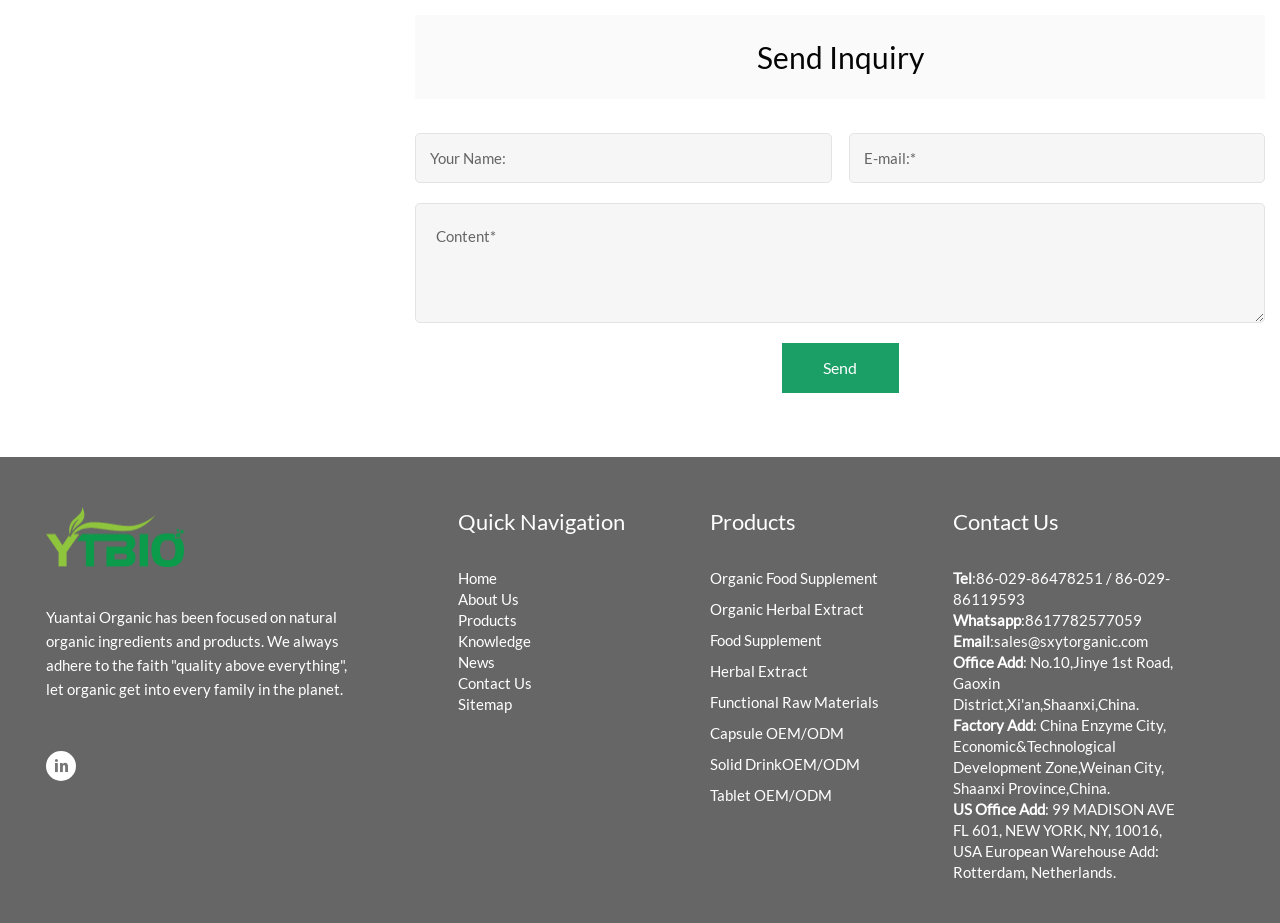What products does the company offer?
Look at the image and respond with a single word or a short phrase.

organic food supplements